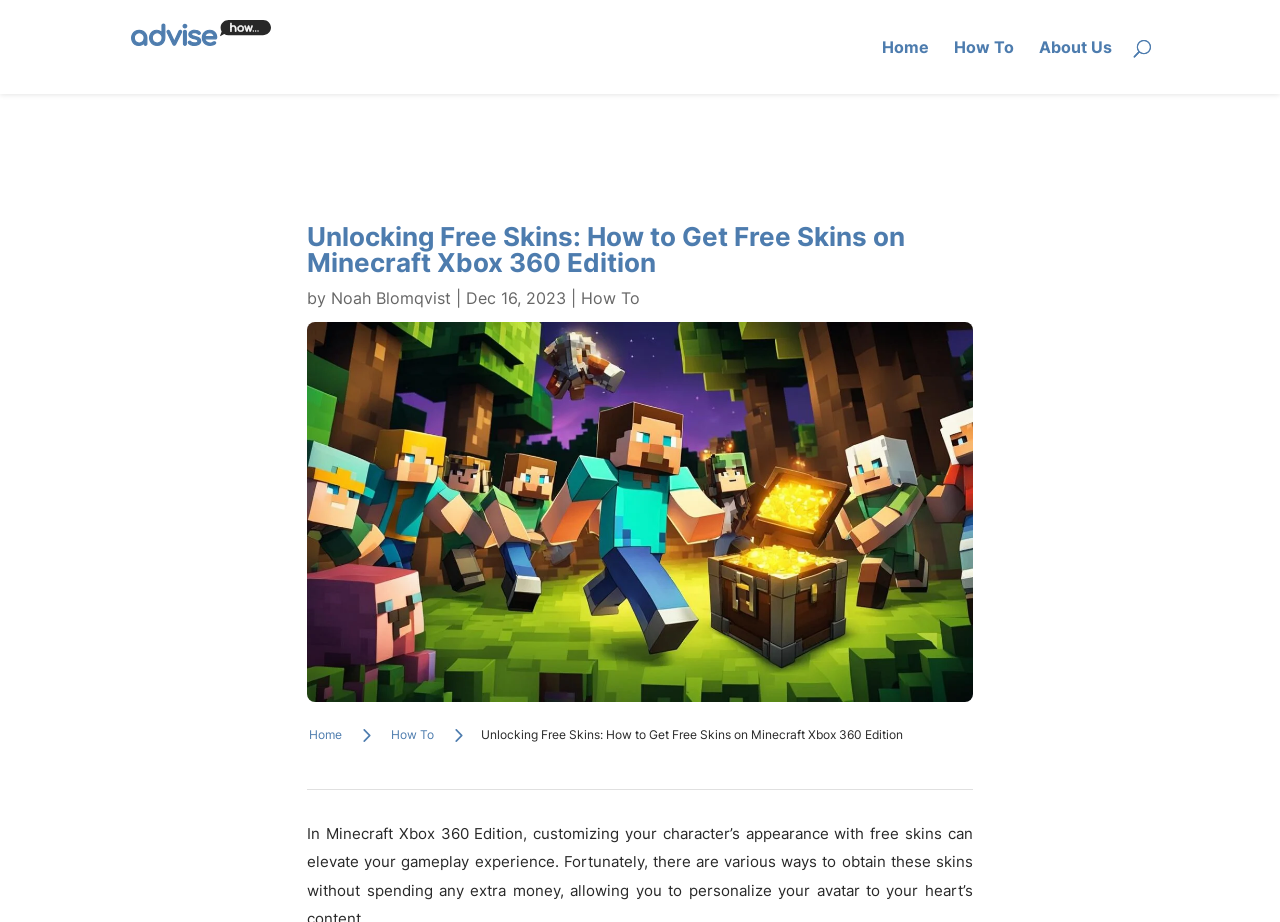When was the article published?
Answer with a single word or phrase by referring to the visual content.

Dec 16, 2023